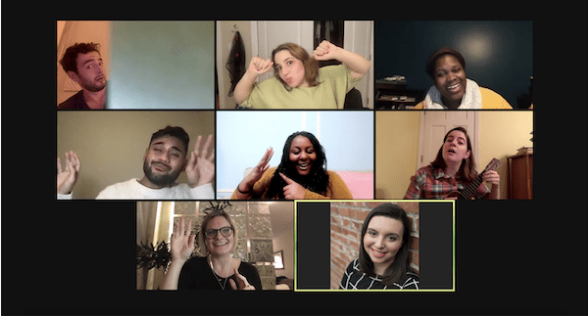Convey all the details present in the image.

The image captures a lively virtual gathering featuring eight participants engaged in expressive communication during a Zoom meeting. Each participant is framed within their own individual video tile, highlighting a diverse range of emotions and interactions. The top row showcases three individuals: a man on the left animatedly gesturing, a woman beside him enthusiastically raising her arms, and another woman smiling broadly, all set against a mix of interior backgrounds. The bottom row includes a man in a white shirt who appears to be playfully waving, a woman in bright yellow sharing the moment with joy, another participant with a ukulele, and a cheerful woman in the foreground. Central to the image, the woman in black and white stripes looks directly at the camera, conveying a sense of connection amidst the shared experience. This screenshot is a vibrant illustration of the charm and spontaneity found in online theater productions, highlighting the creativity and camaraderie of participants utilizing digital platforms for performance.